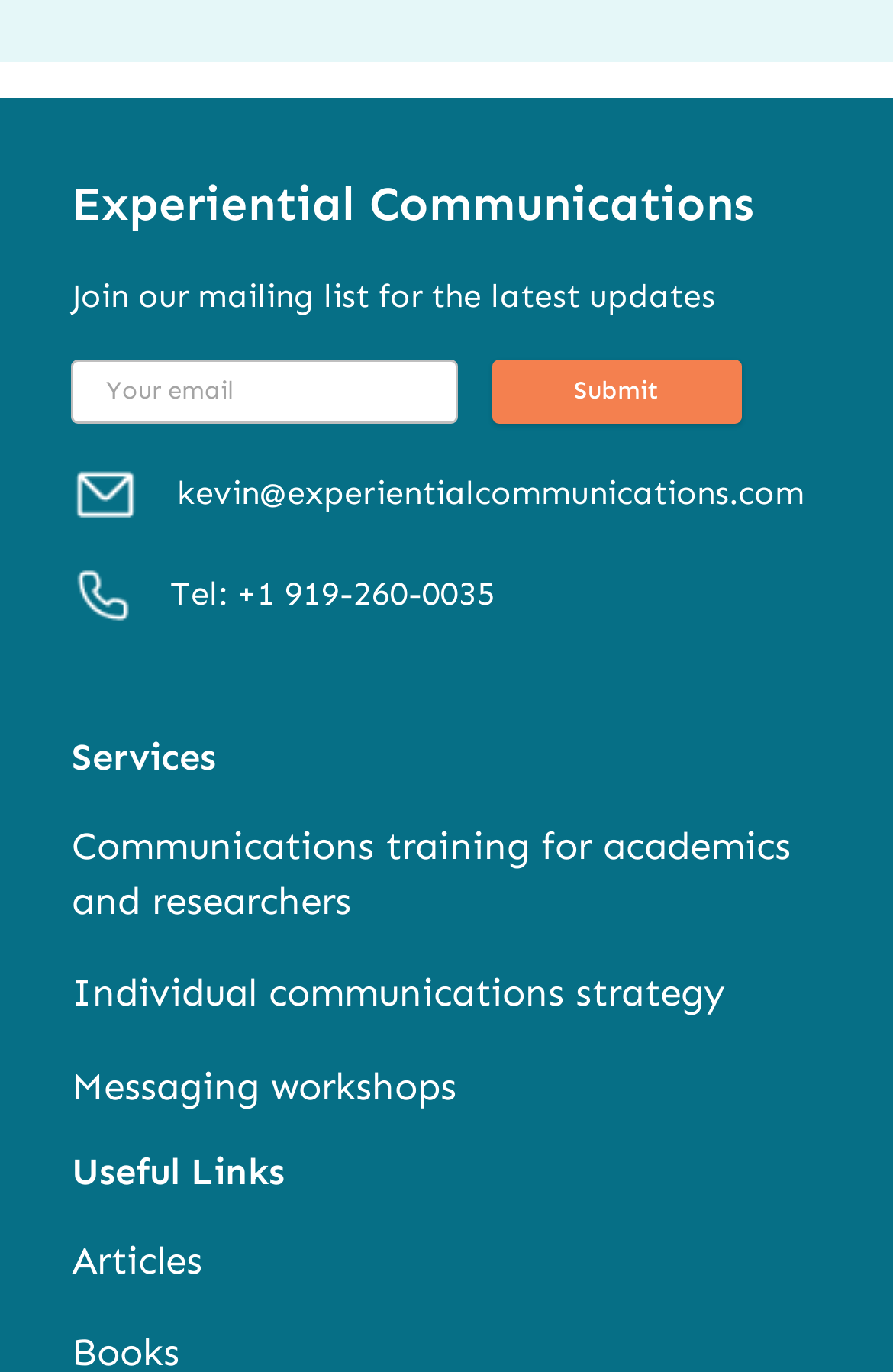Identify the bounding box of the UI component described as: "parent_node: Email name="wpforms[fields][1]" placeholder="Your email"".

[0.08, 0.262, 0.512, 0.309]